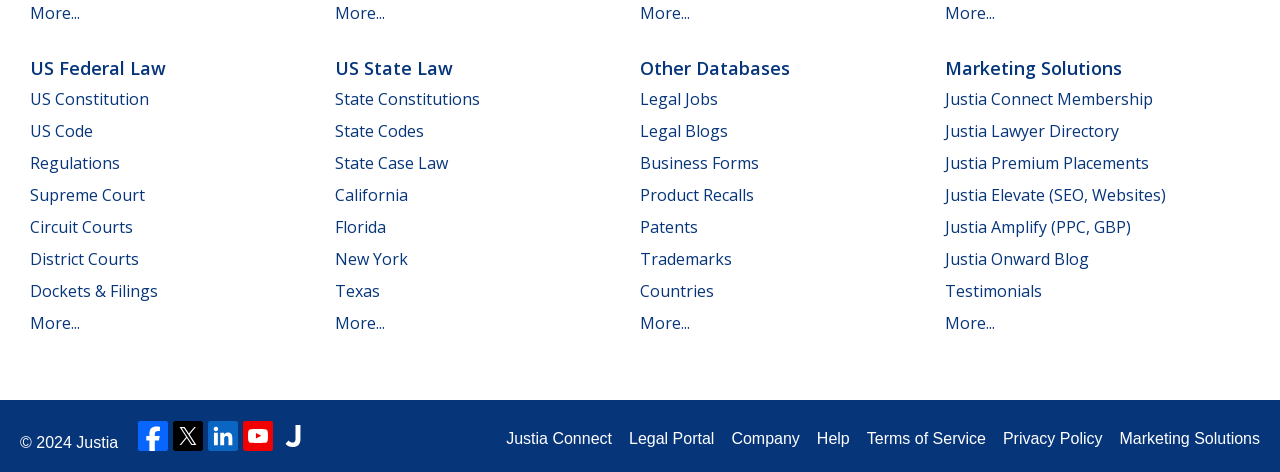Find the bounding box coordinates for the area that should be clicked to accomplish the instruction: "Follow Justia on Facebook".

[0.108, 0.892, 0.131, 0.956]